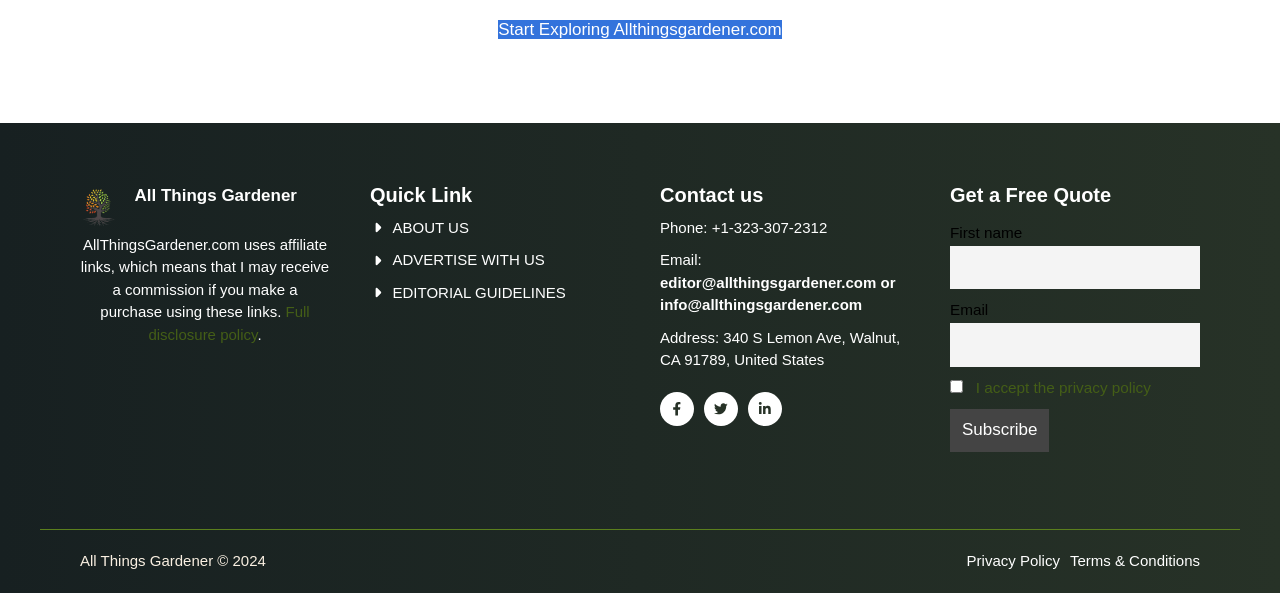Carefully examine the image and provide an in-depth answer to the question: What is the phone number of the contact?

I found the phone number by examining the StaticText element with the text 'Phone: +1-323-307-2312' located at [0.516, 0.369, 0.646, 0.397].